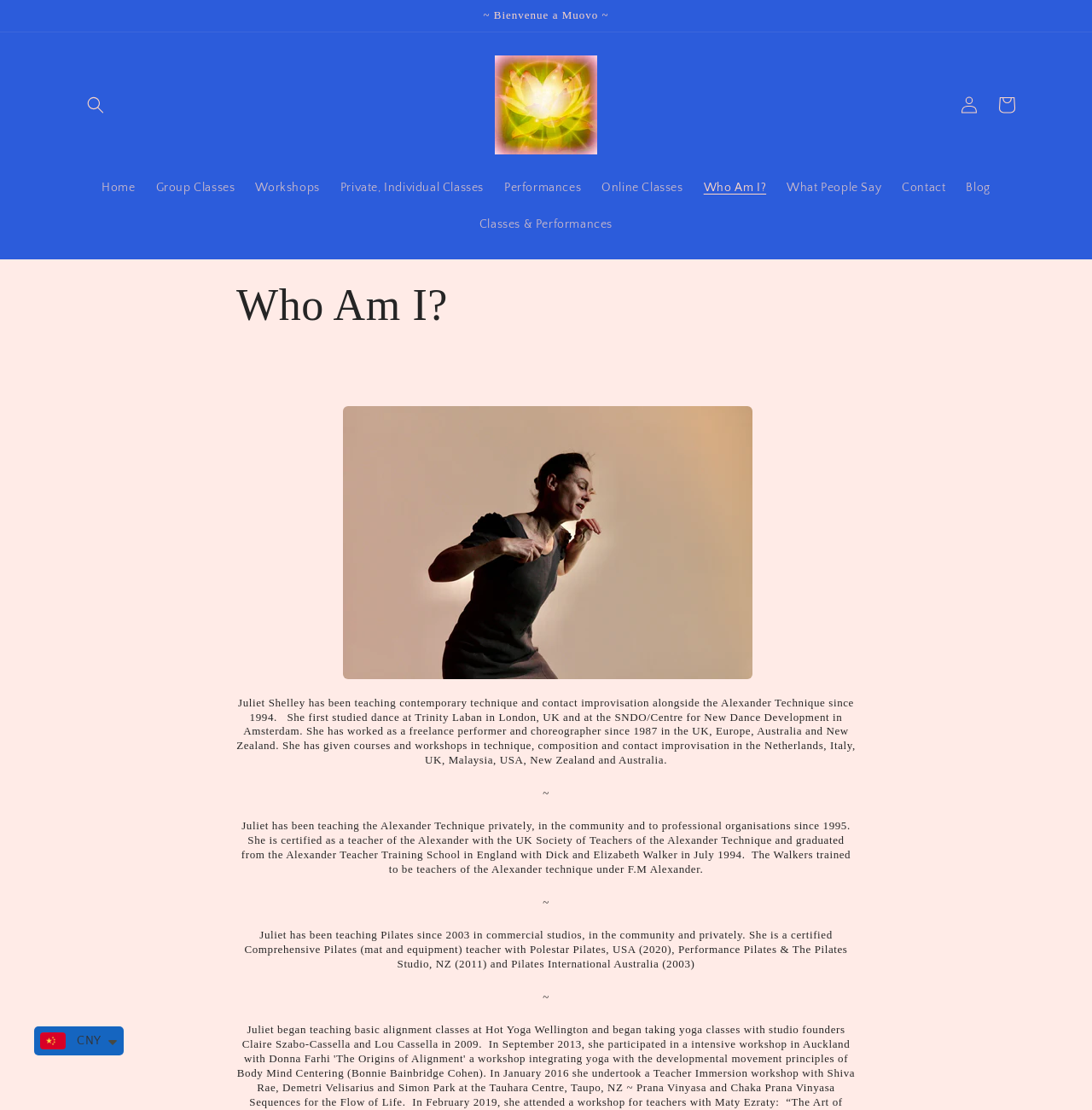How many years of experience does Juliet Shelley have as a freelance performer and choreographer?
Analyze the screenshot and provide a detailed answer to the question.

I determined the answer by reading the paragraph that describes Juliet Shelley's background, which mentions that she has worked as a freelance performer and choreographer since 1987.